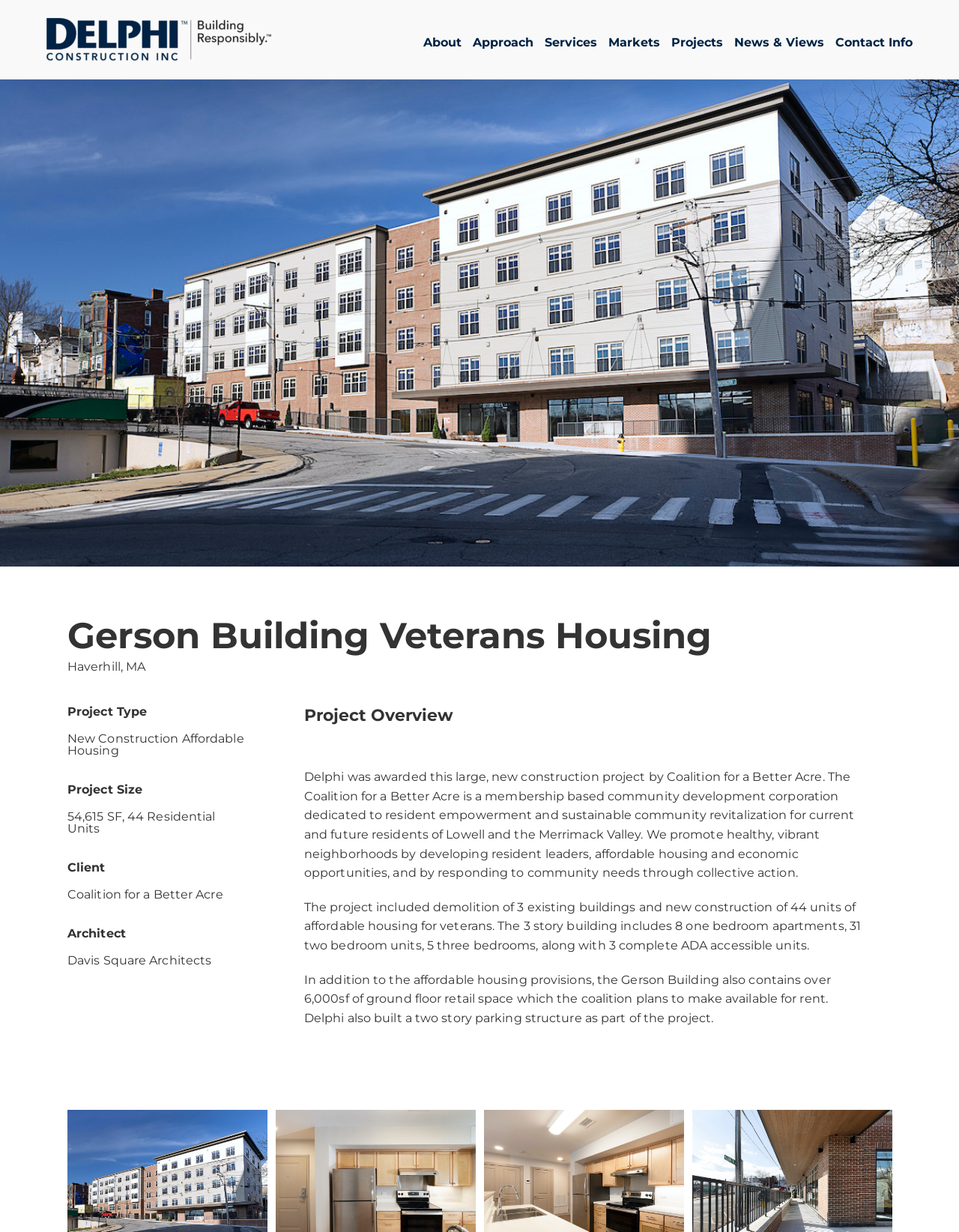Kindly provide the bounding box coordinates of the section you need to click on to fulfill the given instruction: "Read the blog post".

None